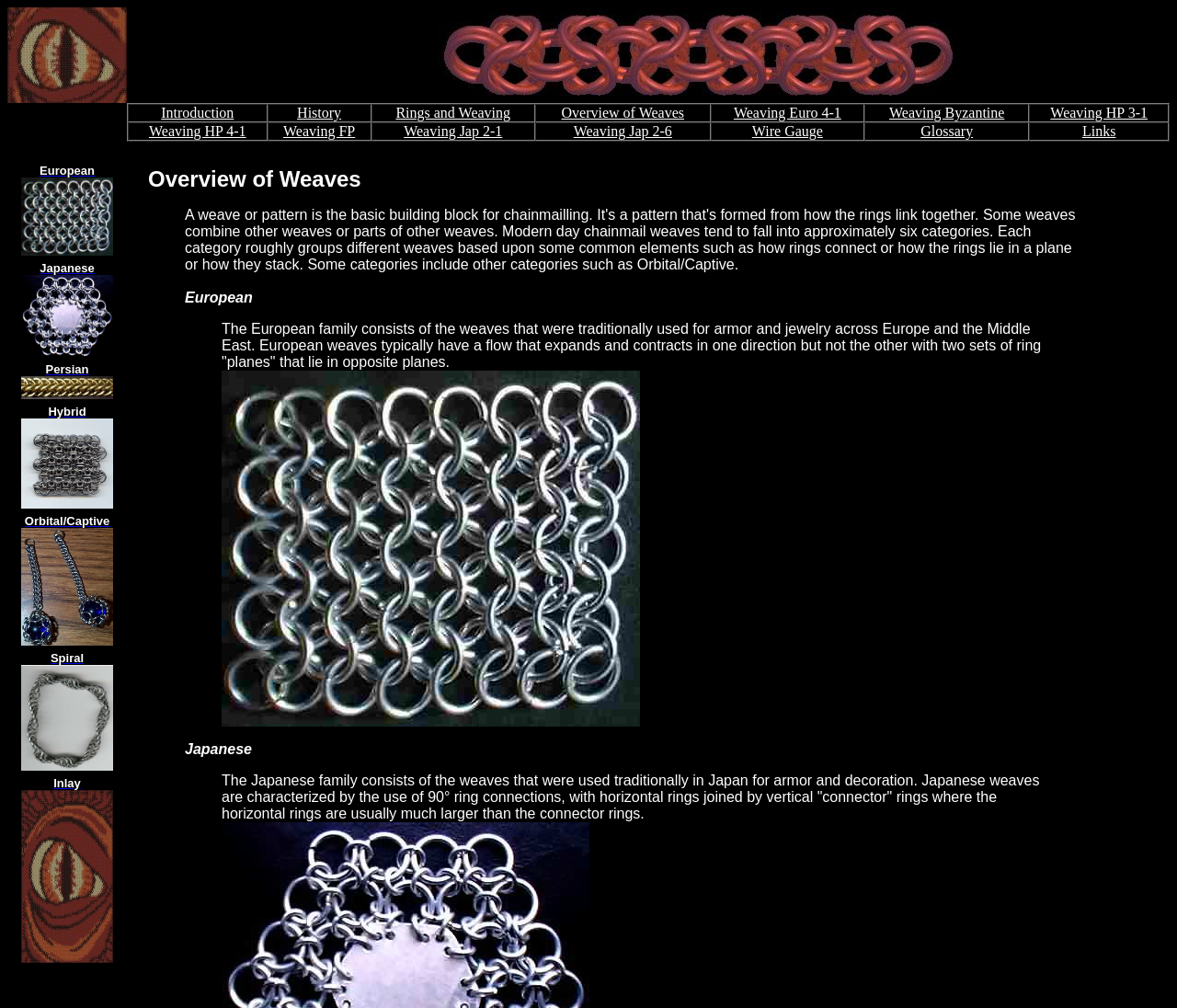Please determine the bounding box coordinates of the element to click on in order to accomplish the following task: "View Byzantine Weave image". Ensure the coordinates are four float numbers ranging from 0 to 1, i.e., [left, top, right, bottom].

[0.191, 0.007, 0.994, 0.102]